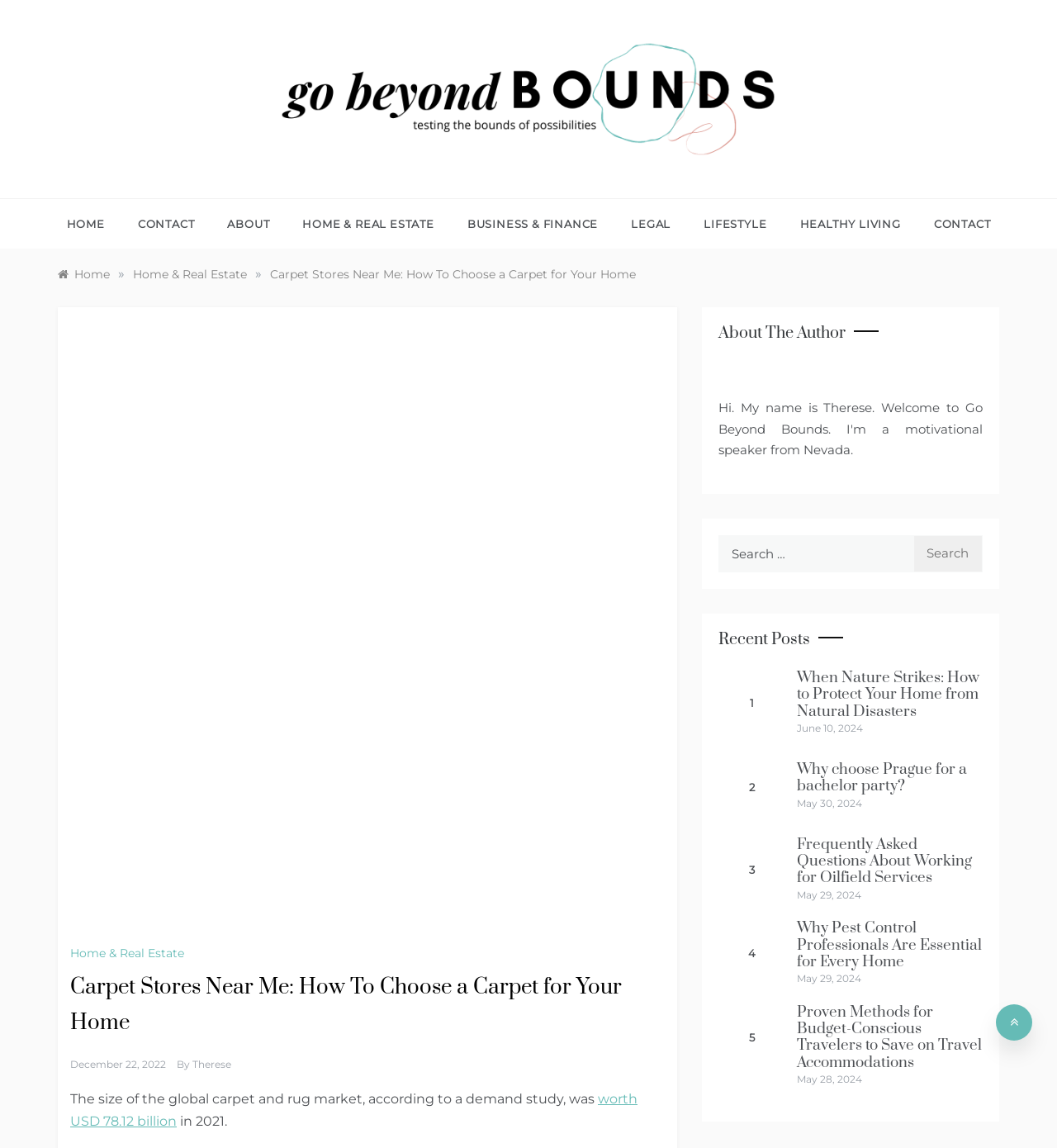Detail the various sections and features present on the webpage.

This webpage is about carpet stores near a user's location and provides guidance on choosing the right carpet for their home. At the top, there is a logo and a navigation menu with links to various categories, including "HOME", "CONTACT", "ABOUT", and more. Below the navigation menu, there is a breadcrumb trail showing the current page's location within the website.

The main content of the page is divided into sections. The first section has a heading "Carpet Stores Near Me: How To Choose a Carpet for Your Home" and provides an introduction to the topic. Below the heading, there is an image related to carpet stores, followed by a link to the "Home & Real Estate" category.

The next section is about the author, with a heading "About The Author" and a small image. Below this section, there is a search bar with a button to search for specific topics.

The webpage also features a section titled "Recent Posts", which lists several articles with links to each post. Each article has a heading, an image, and a publication date. The articles are about various topics, including natural disasters, bachelor parties, oilfield services, pest control, and travel accommodations.

At the bottom right corner of the page, there is a small icon with a link to an unknown destination. Overall, the webpage has a clean layout with clear headings and concise text, making it easy to navigate and find relevant information.